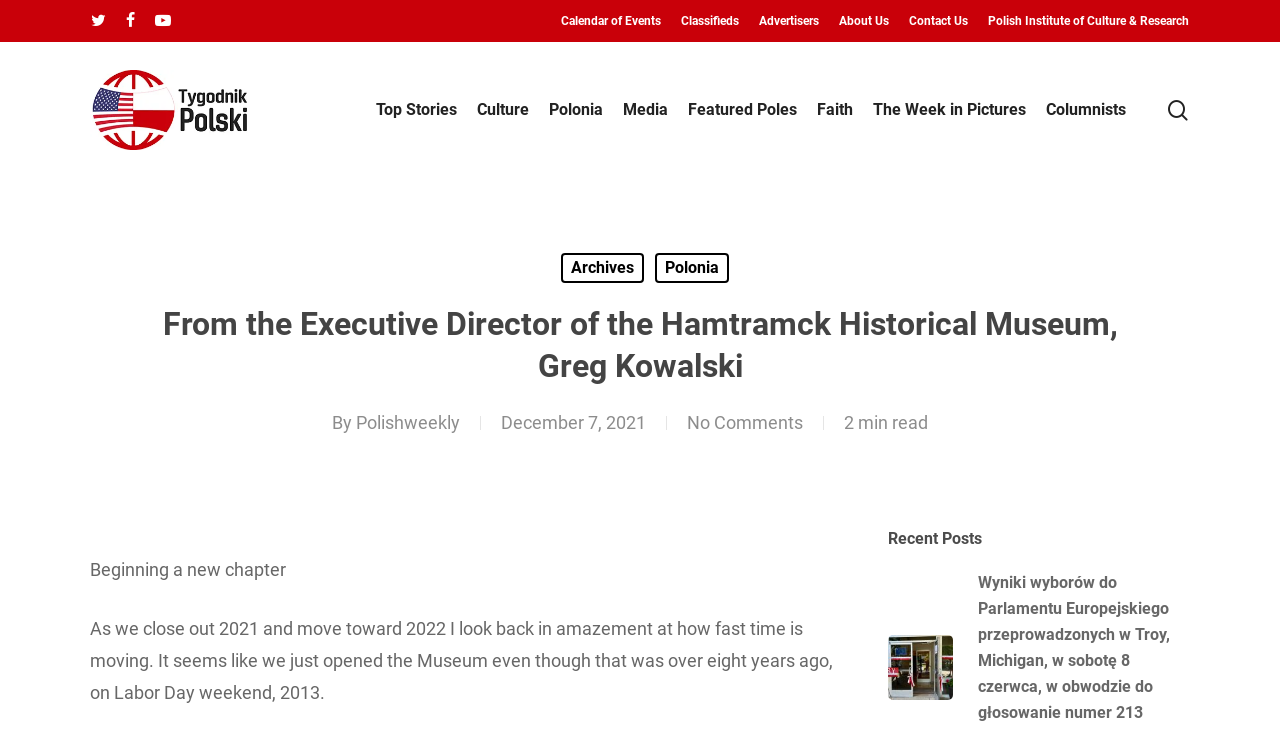What is the name of the publication?
Can you provide a detailed and comprehensive answer to the question?

I found the answer by looking at the link element with the text 'The Polish Weekly | Tygodnik Polski'. This link is likely to be the name of the publication, which is also mentioned in the root element.